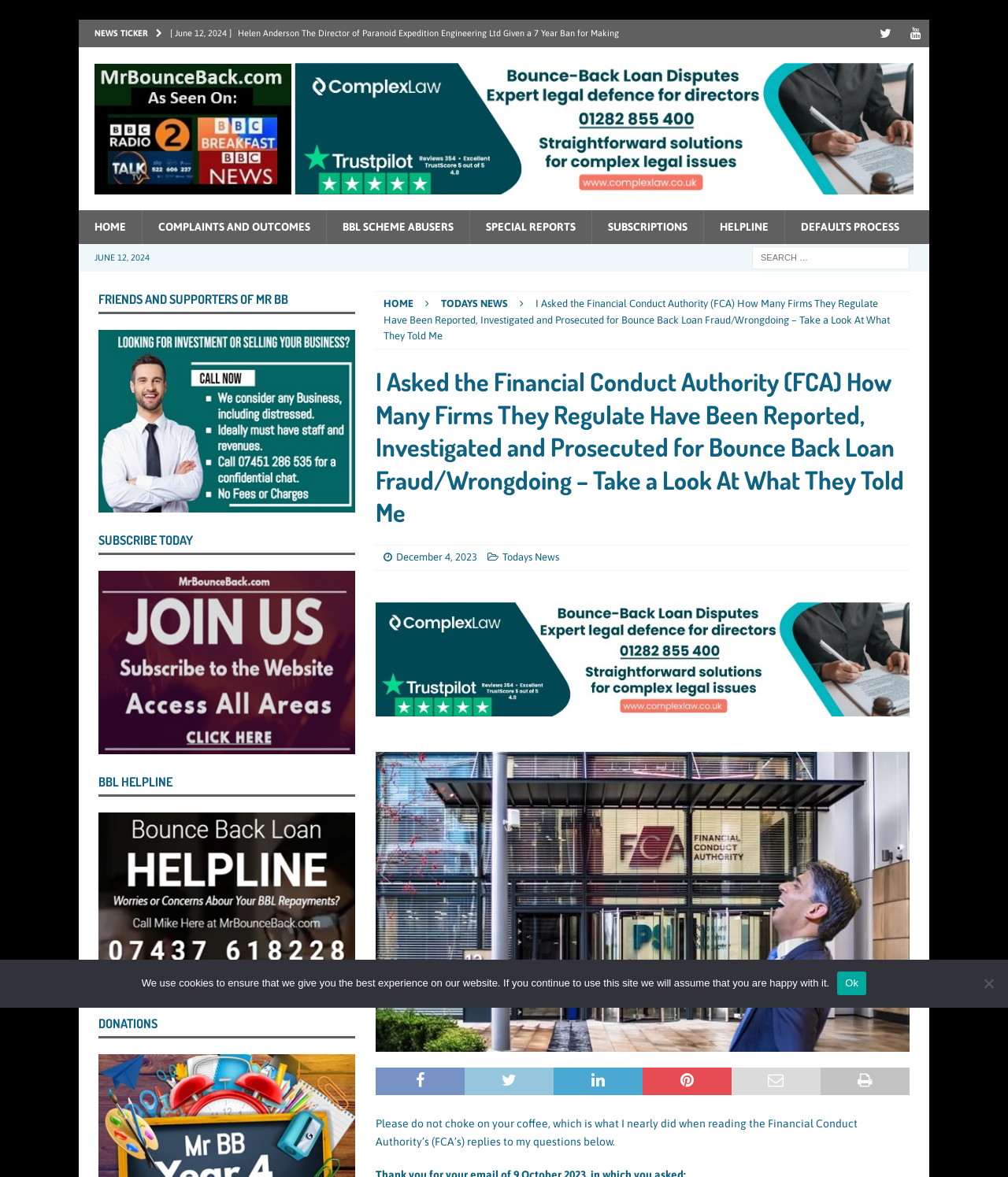What is the name of the company that Hadi Fatoum is the director of?
Using the image as a reference, answer the question with a short word or phrase.

All For You Trading Ltd